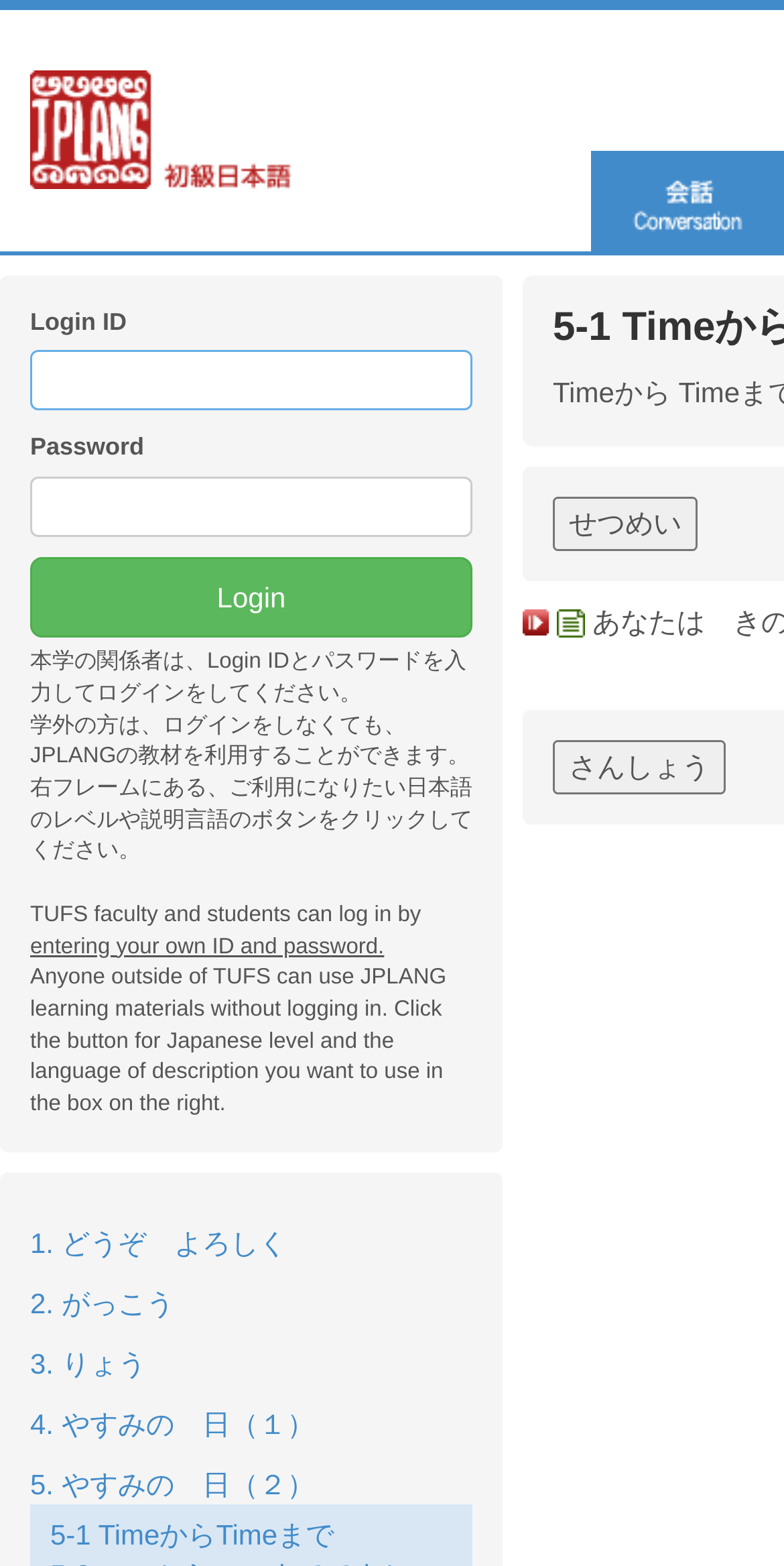What is the position of the 'Login' button?
Could you answer the question in a detailed manner, providing as much information as possible?

The 'Login' button is located below the password textbox, as indicated by its bounding box coordinates [0.038, 0.355, 0.603, 0.407] which is below the password textbox's coordinates [0.038, 0.304, 0.603, 0.342].